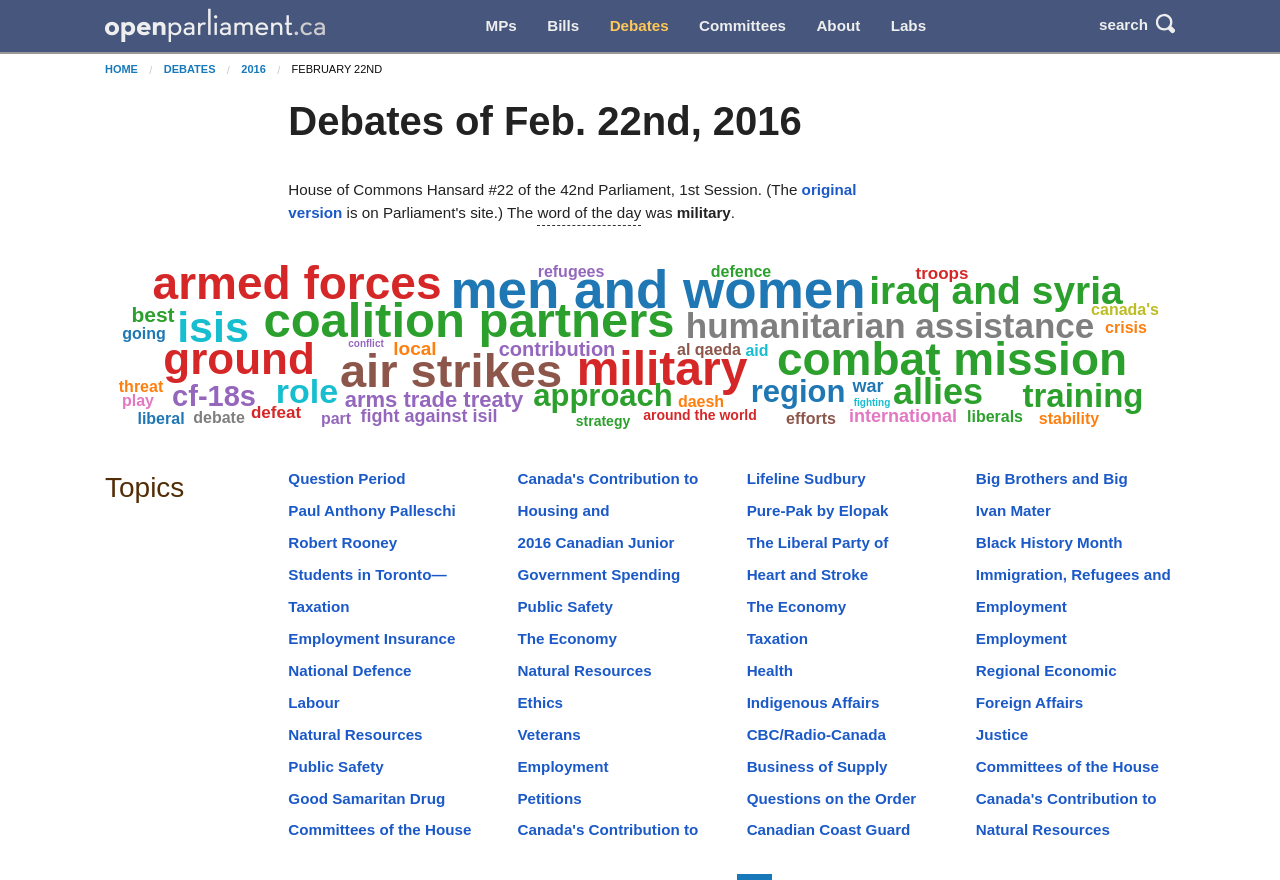Please provide a comprehensive response to the question based on the details in the image: Who is the Minister of National Defence?

Although the text mentions the 'Minister of National Defence', it does not specify who the minister is. It only mentions that Paul Lefebvre is speaking about the minister's actions.